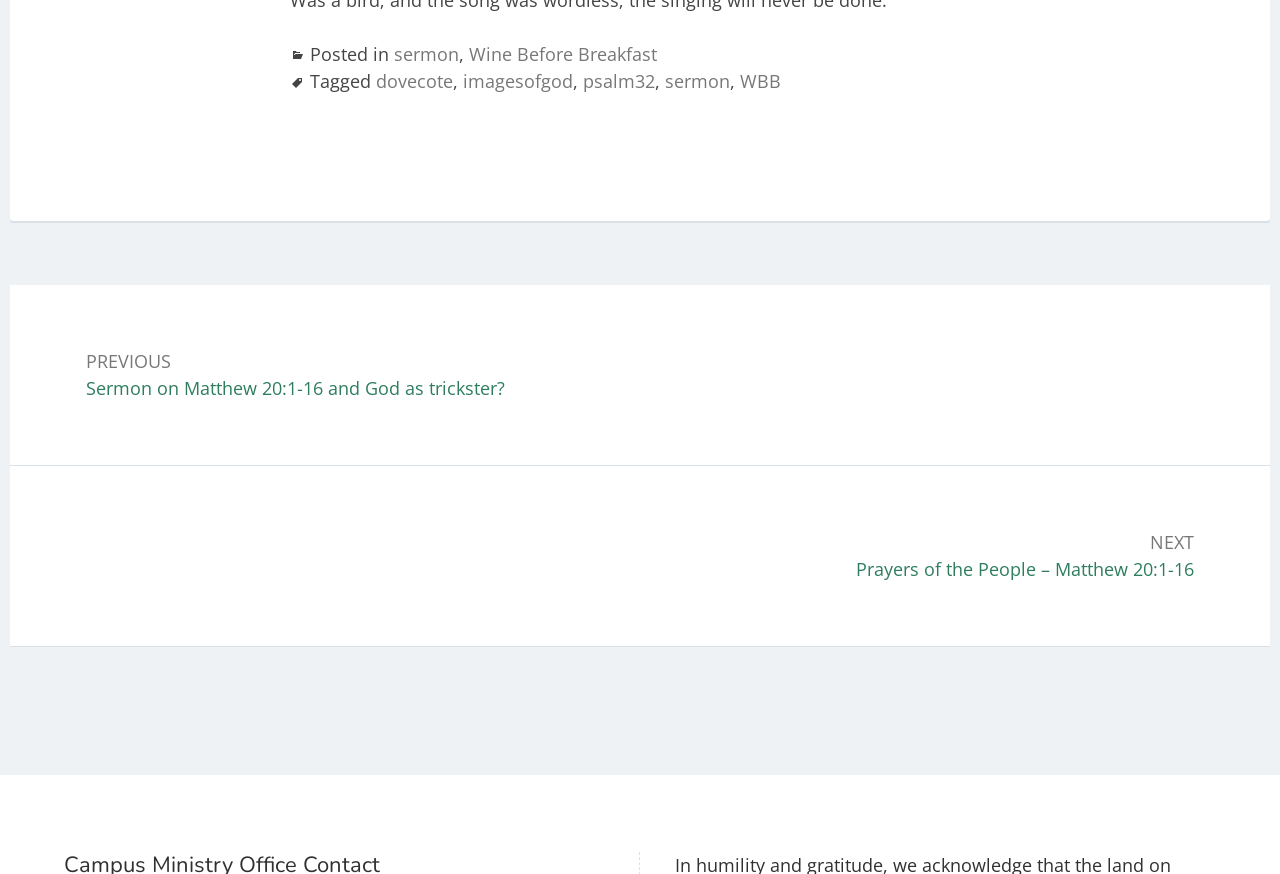Please find the bounding box coordinates for the clickable element needed to perform this instruction: "View previous post".

[0.008, 0.326, 0.992, 0.532]